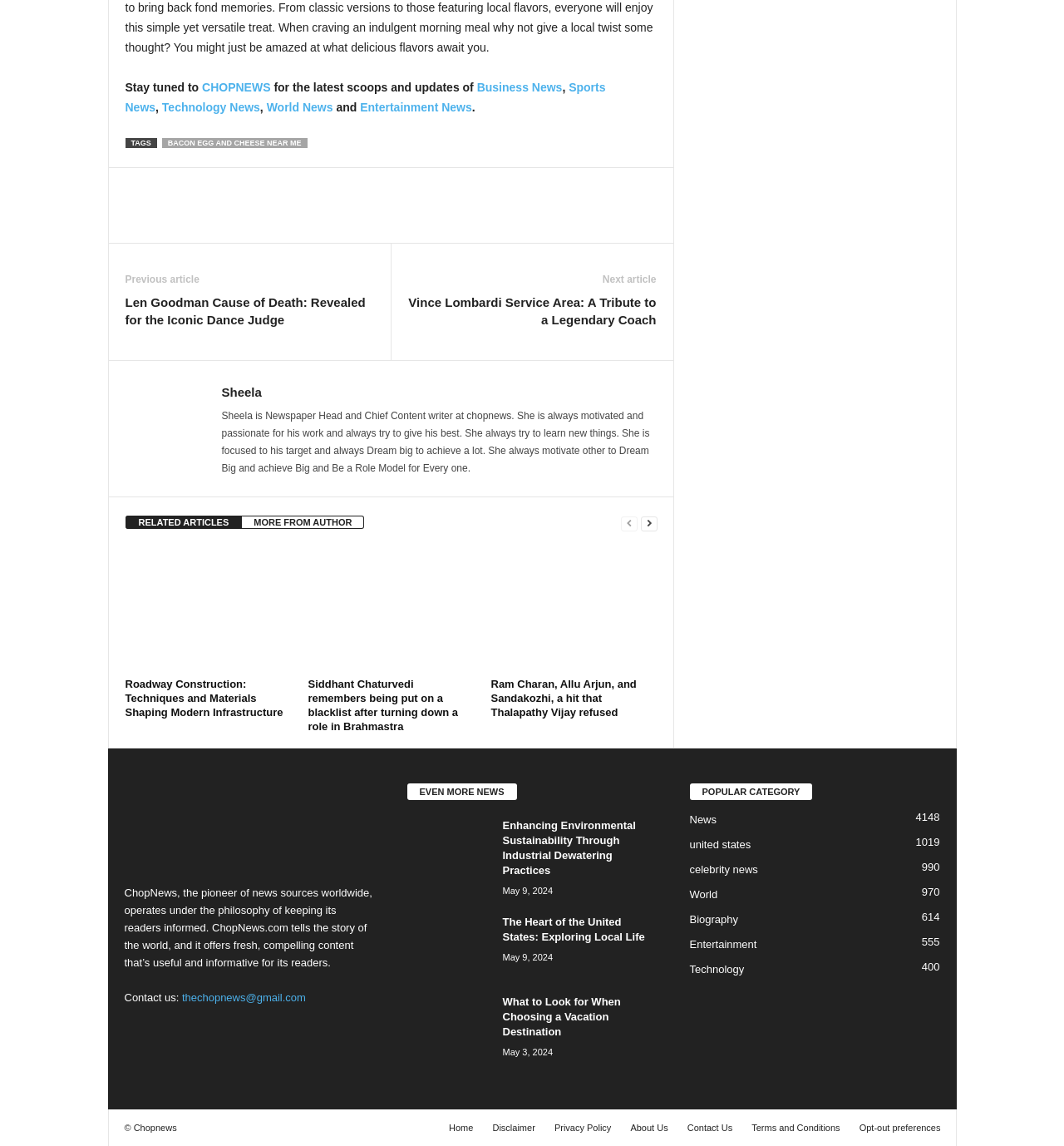Identify the bounding box for the UI element that is described as follows: "Entertainment News".

[0.338, 0.088, 0.444, 0.099]